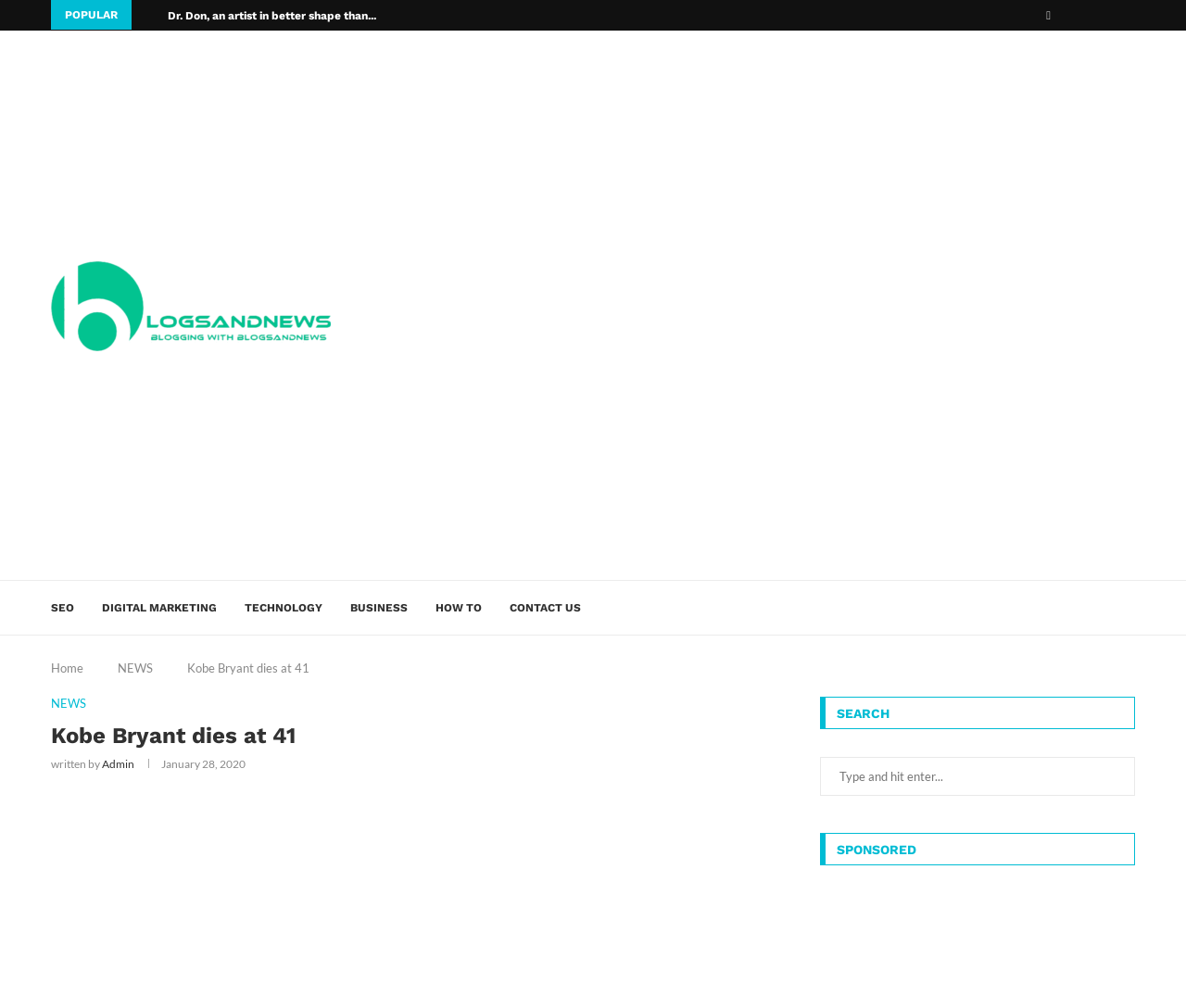Find the bounding box coordinates of the element to click in order to complete the given instruction: "Click on the 'BlogsAndNews' link."

[0.043, 0.257, 0.279, 0.349]